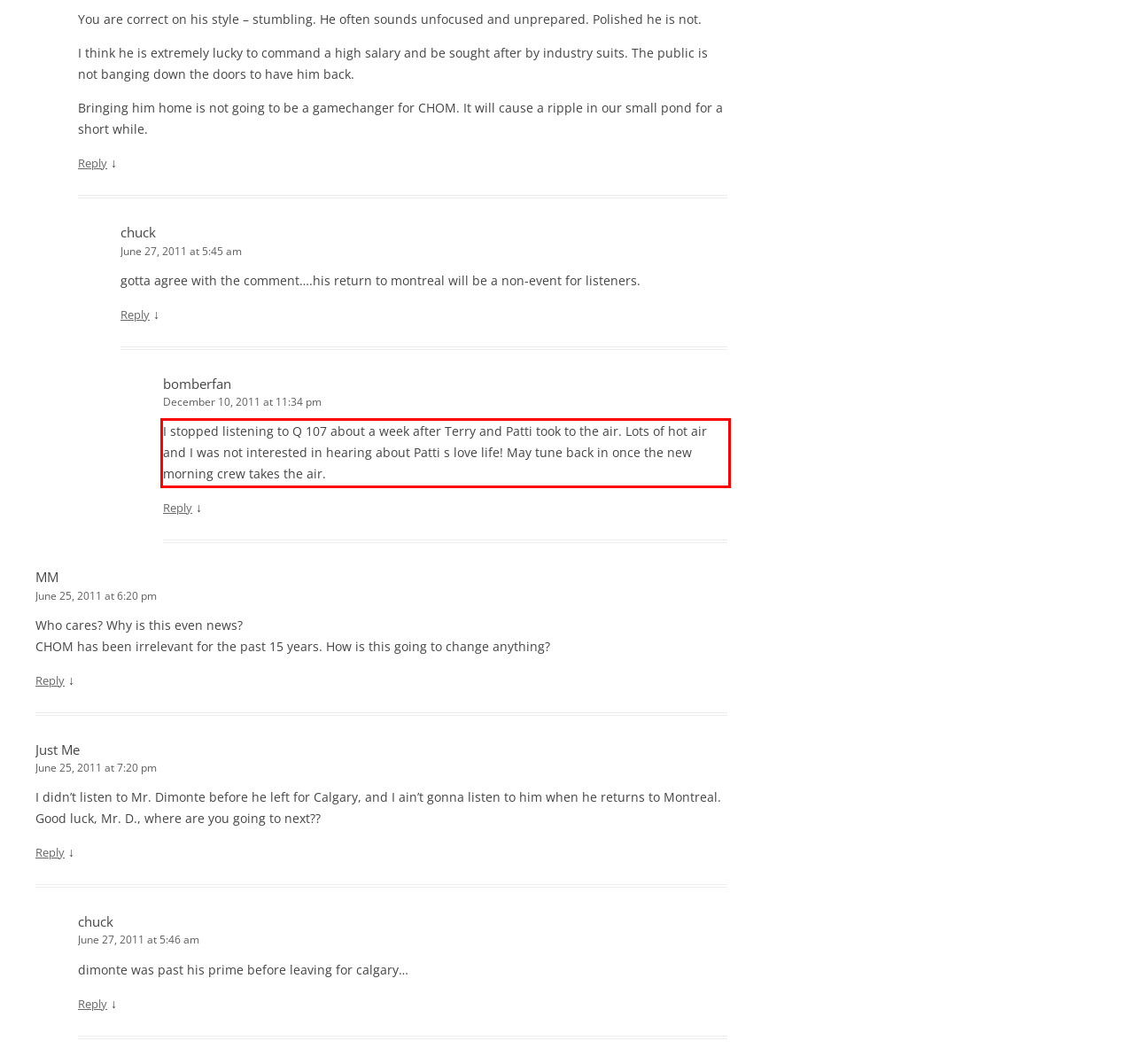Using OCR, extract the text content found within the red bounding box in the given webpage screenshot.

I stopped listening to Q 107 about a week after Terry and Patti took to the air. Lots of hot air and I was not interested in hearing about Patti s love life! May tune back in once the new morning crew takes the air.